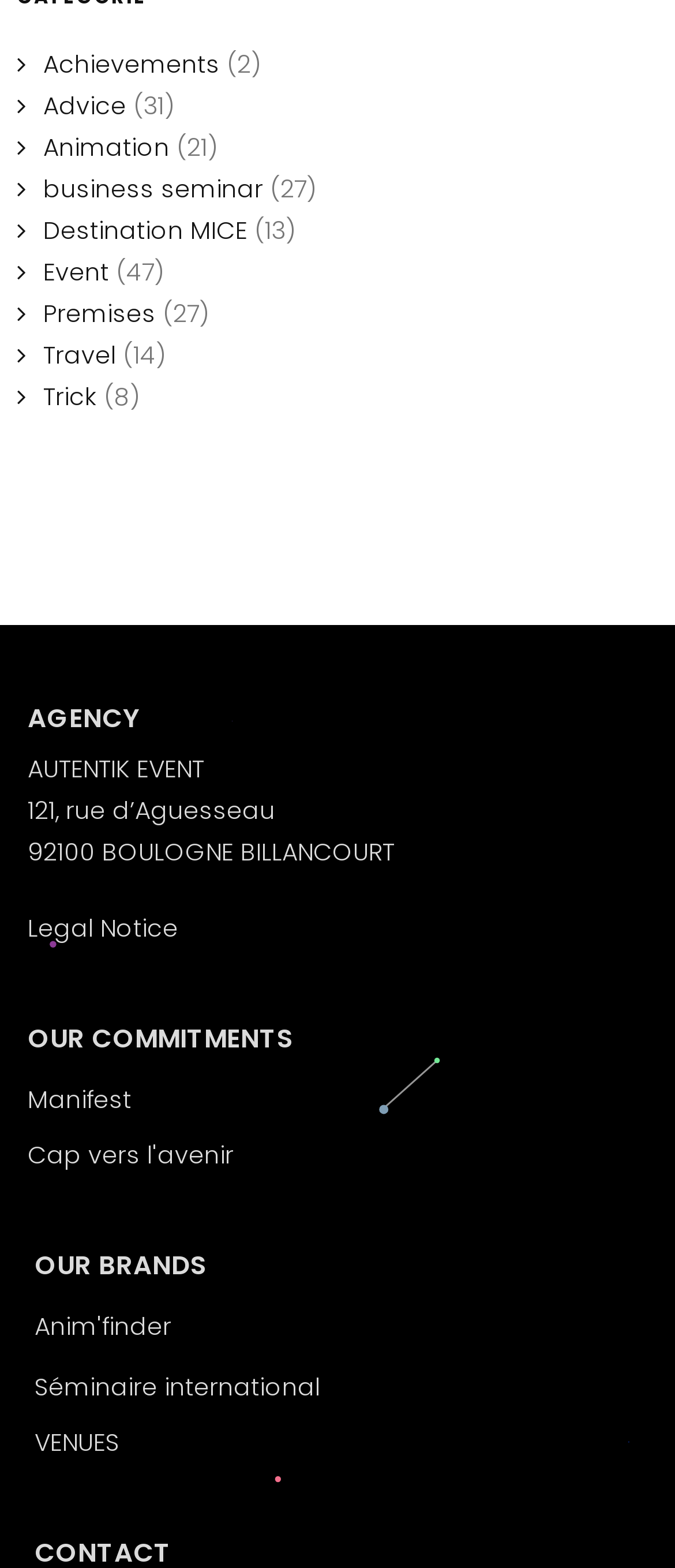Find the bounding box coordinates for the element described here: "Cap vers l'avenir".

[0.041, 0.724, 0.346, 0.75]